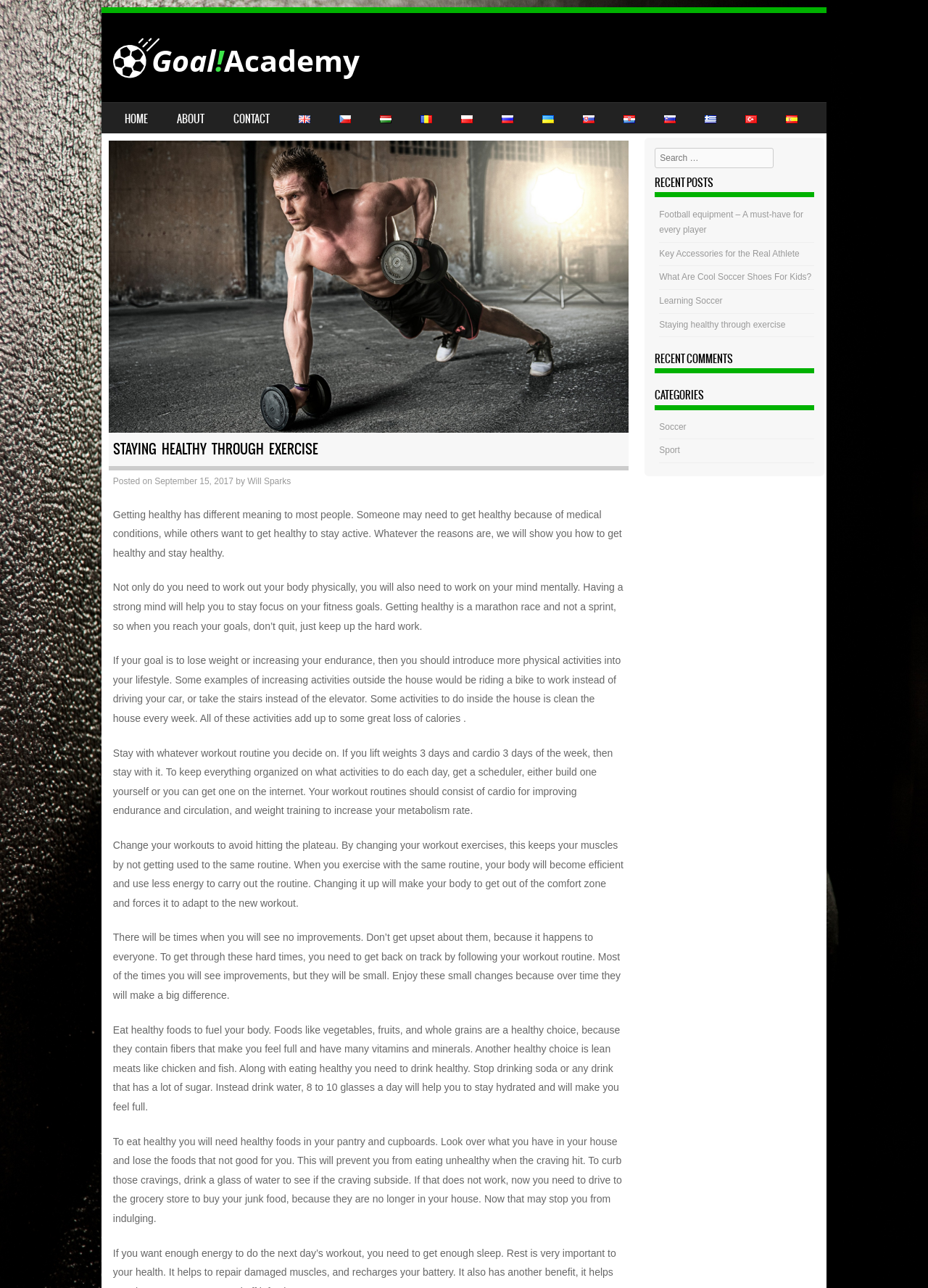Please mark the bounding box coordinates of the area that should be clicked to carry out the instruction: "View the 'RECENT POSTS'".

[0.706, 0.135, 0.878, 0.153]